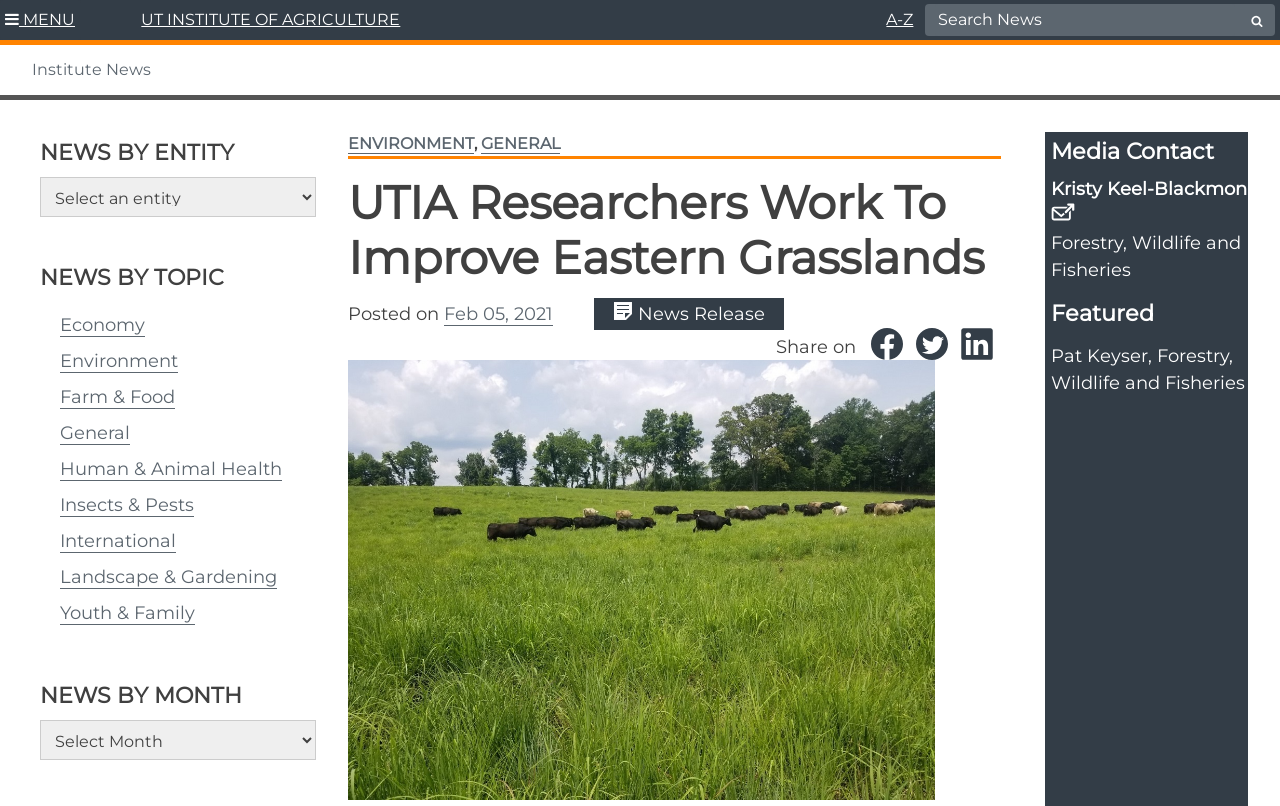Can you specify the bounding box coordinates for the region that should be clicked to fulfill this instruction: "Select an entity".

[0.031, 0.22, 0.247, 0.27]